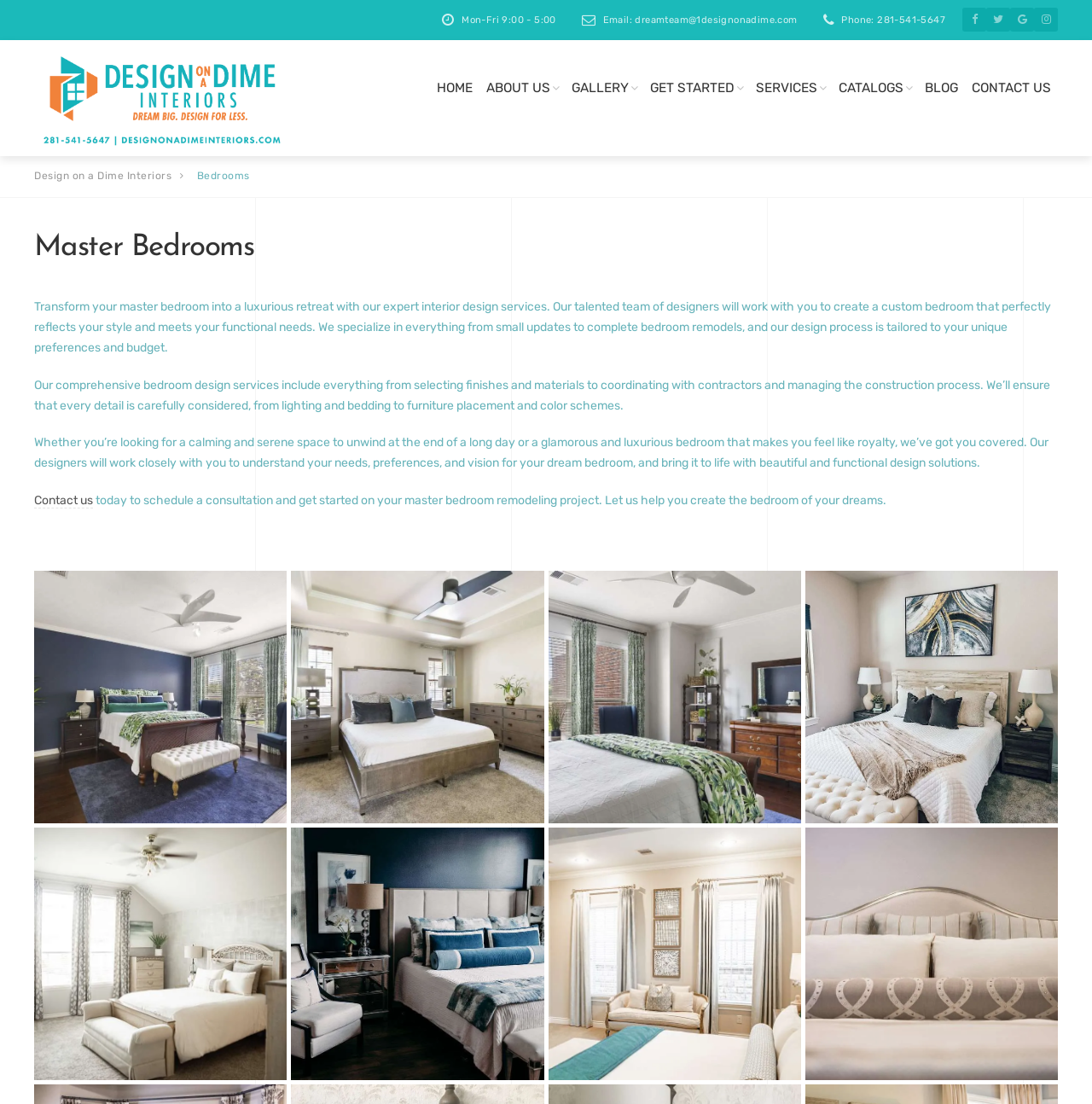Offer a thorough description of the webpage.

This webpage is about bedroom remodeling services offered by Design on a Dime Interiors, a company based in Conroe, TX. At the top of the page, there is a section with the company's contact information, including phone number, email, and business hours. 

Below the contact information, there is a prominent heading with the company's name, accompanied by an image of the company's logo. 

The main navigation menu is located below the company's name, with links to various sections of the website, including Home, About Us, Gallery, Get Started, Services, Catalogs, Blog, and Contact Us.

The main content of the page is focused on bedroom remodeling services. There is a heading that reads "Master Bedrooms" followed by a detailed description of the company's services, including the design process, comprehensive services, and the benefits of working with their team of designers. 

The text is divided into three paragraphs, with the first paragraph introducing the company's expertise in creating custom bedrooms that reflect the client's style and meet their functional needs. The second paragraph explains the comprehensive services offered, including selecting finishes and materials, coordinating with contractors, and managing the construction process. The third paragraph emphasizes the company's ability to create a bedroom that meets the client's vision, whether it's a calming and serene space or a glamorous and luxurious retreat.

Below the text, there is a call-to-action link to contact the company to schedule a consultation and get started on a master bedroom remodeling project. 

The page also features a gallery of images showcasing the company's work, with four rows of four images each. The images are arranged in a grid layout, with each image representing a different bedroom design project.